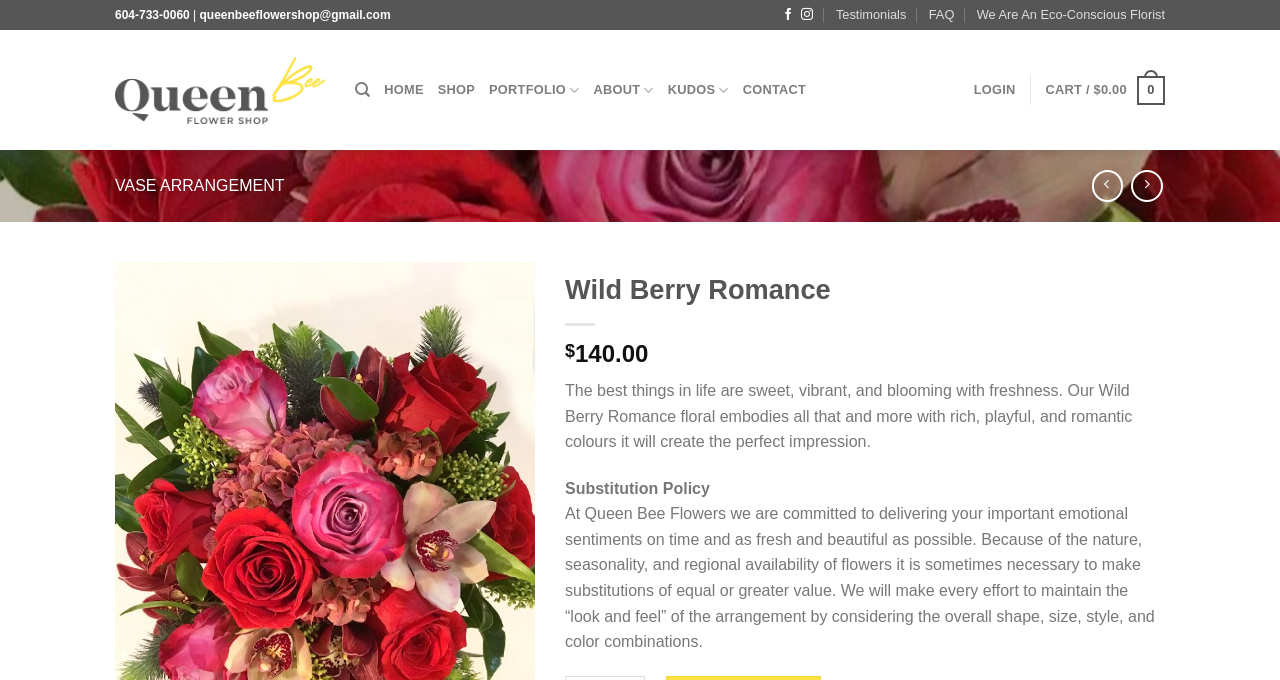Provide the bounding box coordinates of the HTML element this sentence describes: "Kudos". The bounding box coordinates consist of four float numbers between 0 and 1, i.e., [left, top, right, bottom].

[0.522, 0.104, 0.569, 0.162]